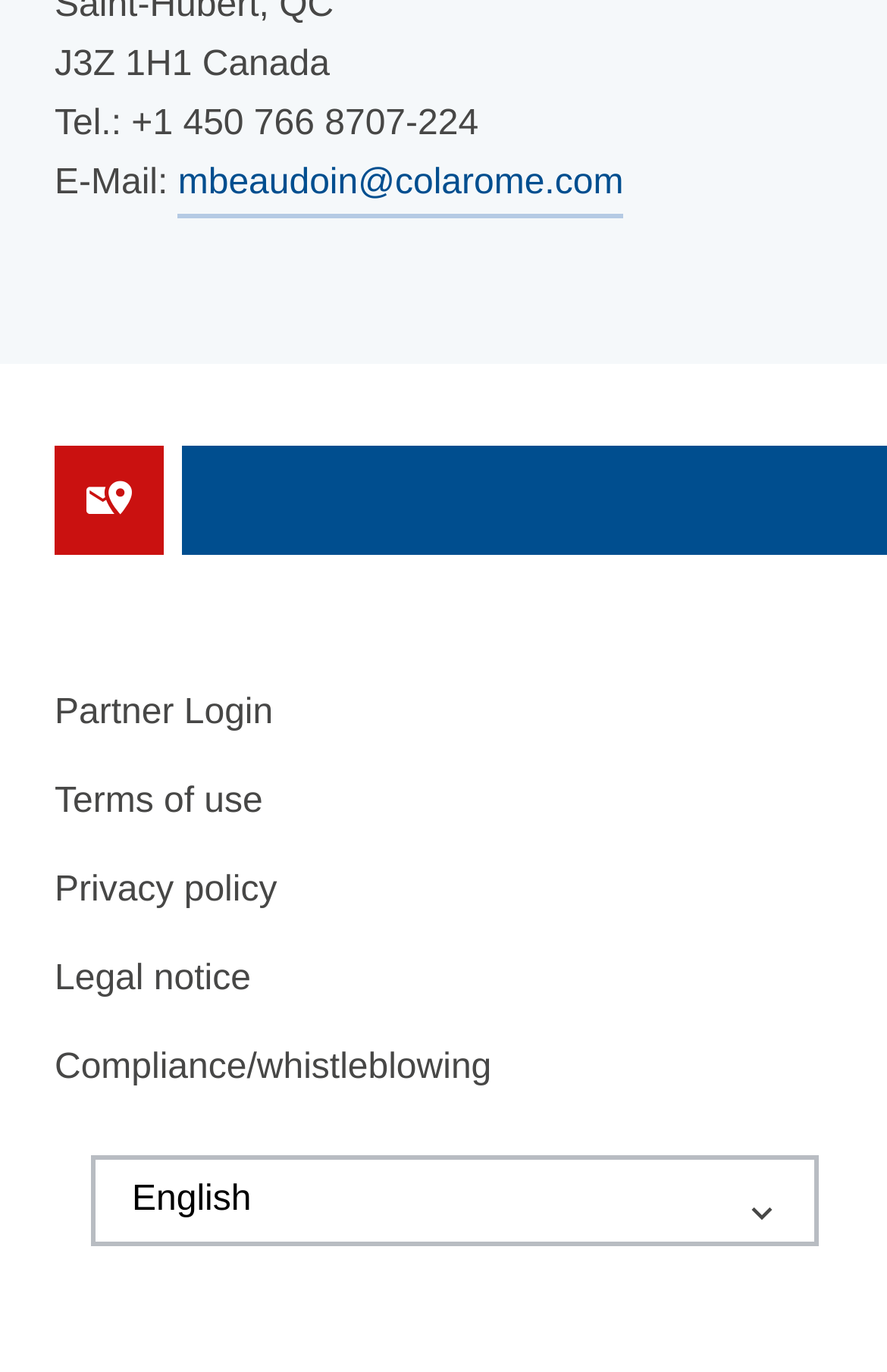Please give a one-word or short phrase response to the following question: 
What is the phone number?

+1 450 766 8707-224